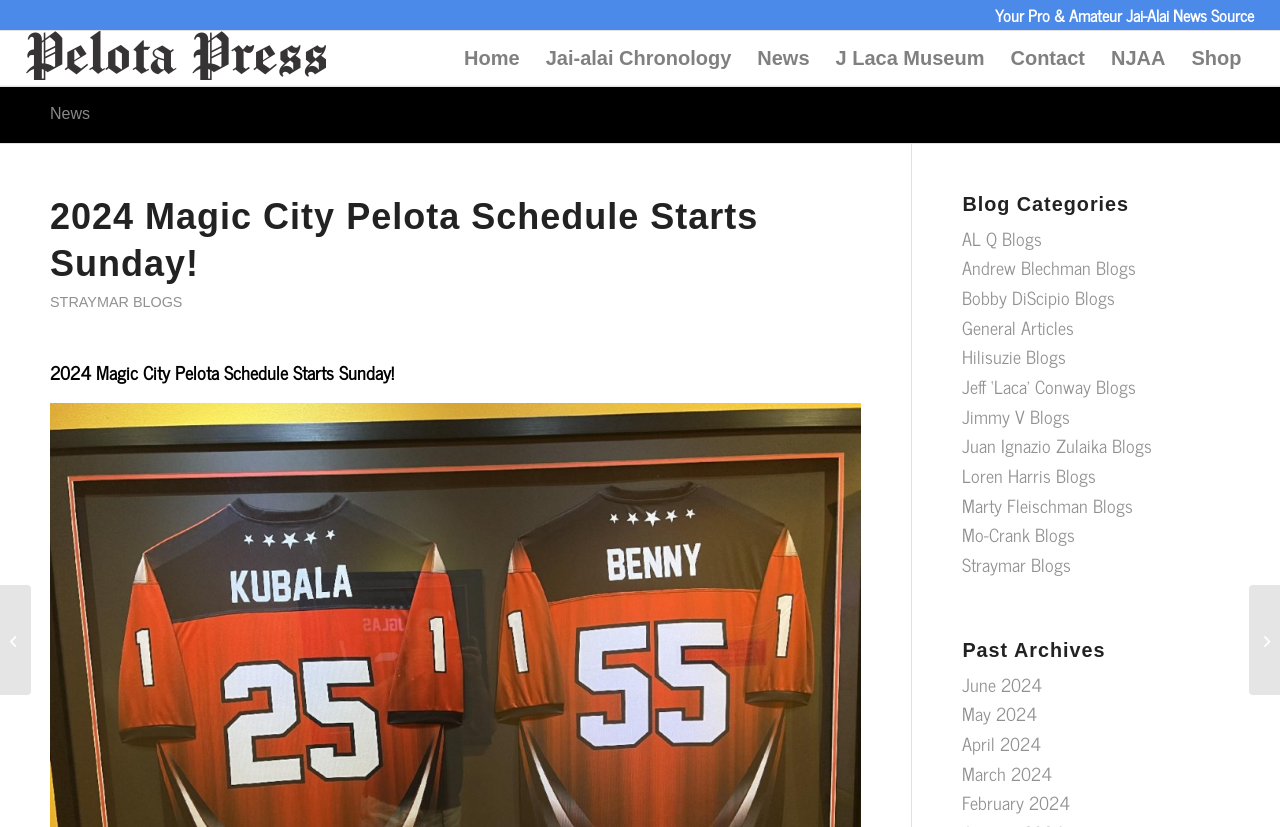Identify the text that serves as the heading for the webpage and generate it.

2024 Magic City Pelota Schedule Starts Sunday!